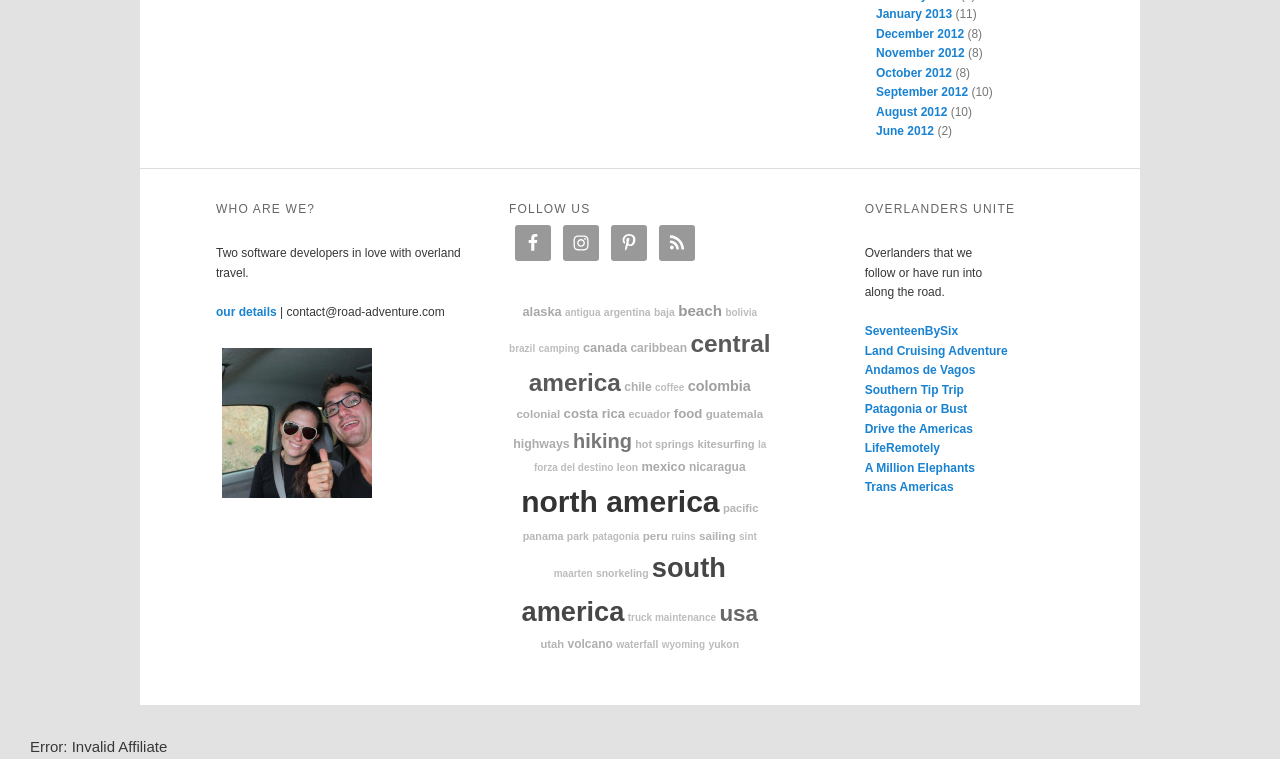Determine the coordinates of the bounding box for the clickable area needed to execute this instruction: "View 'tandg' image".

[0.169, 0.45, 0.295, 0.664]